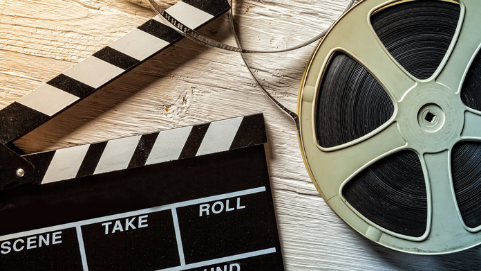Offer a detailed narrative of the image's content.

The image features a classic film scene setup, showcasing a vintage film reel alongside a traditional clapperboard. The clapperboard, prominently displayed, has black and white stripes on its top and sections labeled "SCENE," "TAKE," and "ROLL," signaling its use in film production to denote shots. The film reel, set on a textured wooden background, adds a nostalgic touch, reminiscent of the golden age of cinema. This combination symbolizes the creative process of filmmaking, representing not only the technical aspects but also the artistry involved in bringing stories to life on screen.